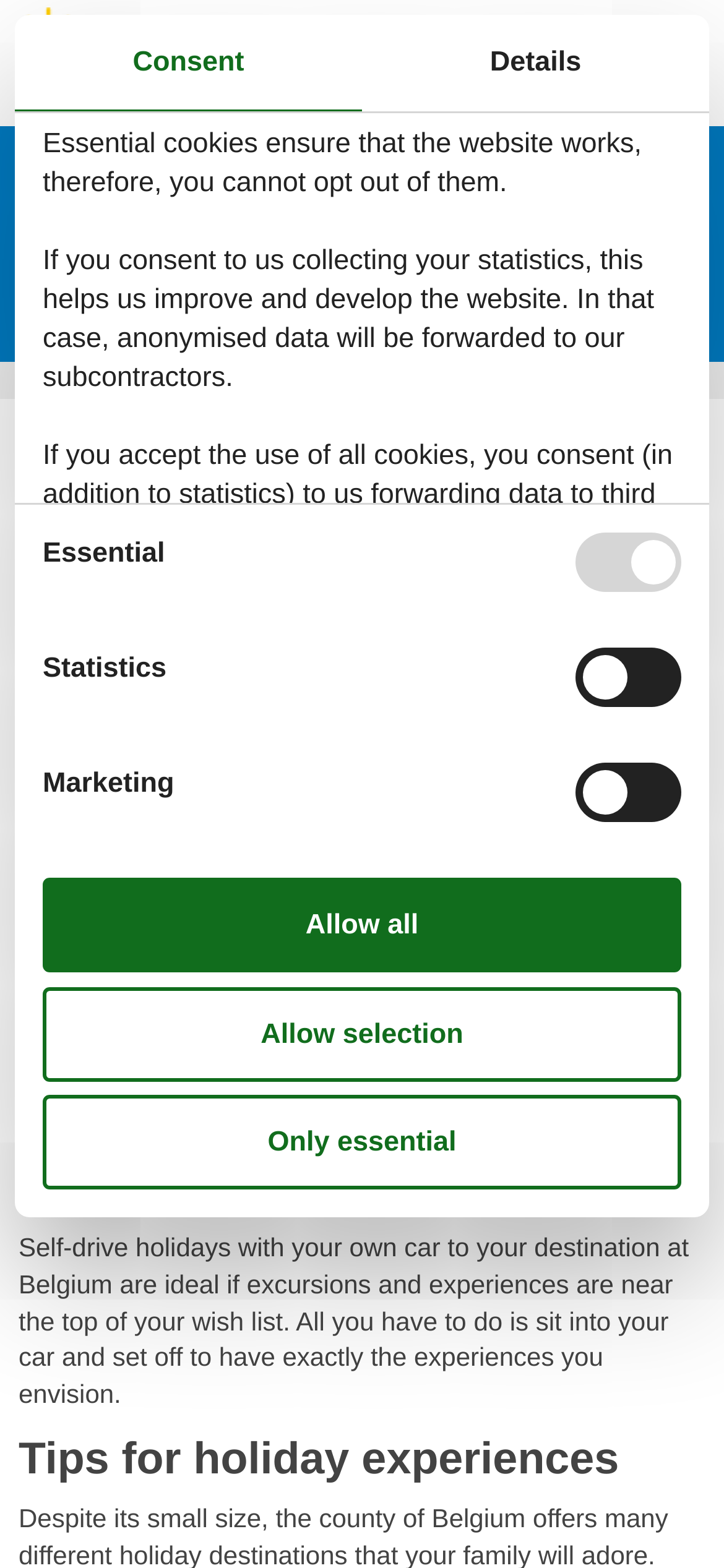Please find and provide the title of the webpage.

belgium large self catering accommodation